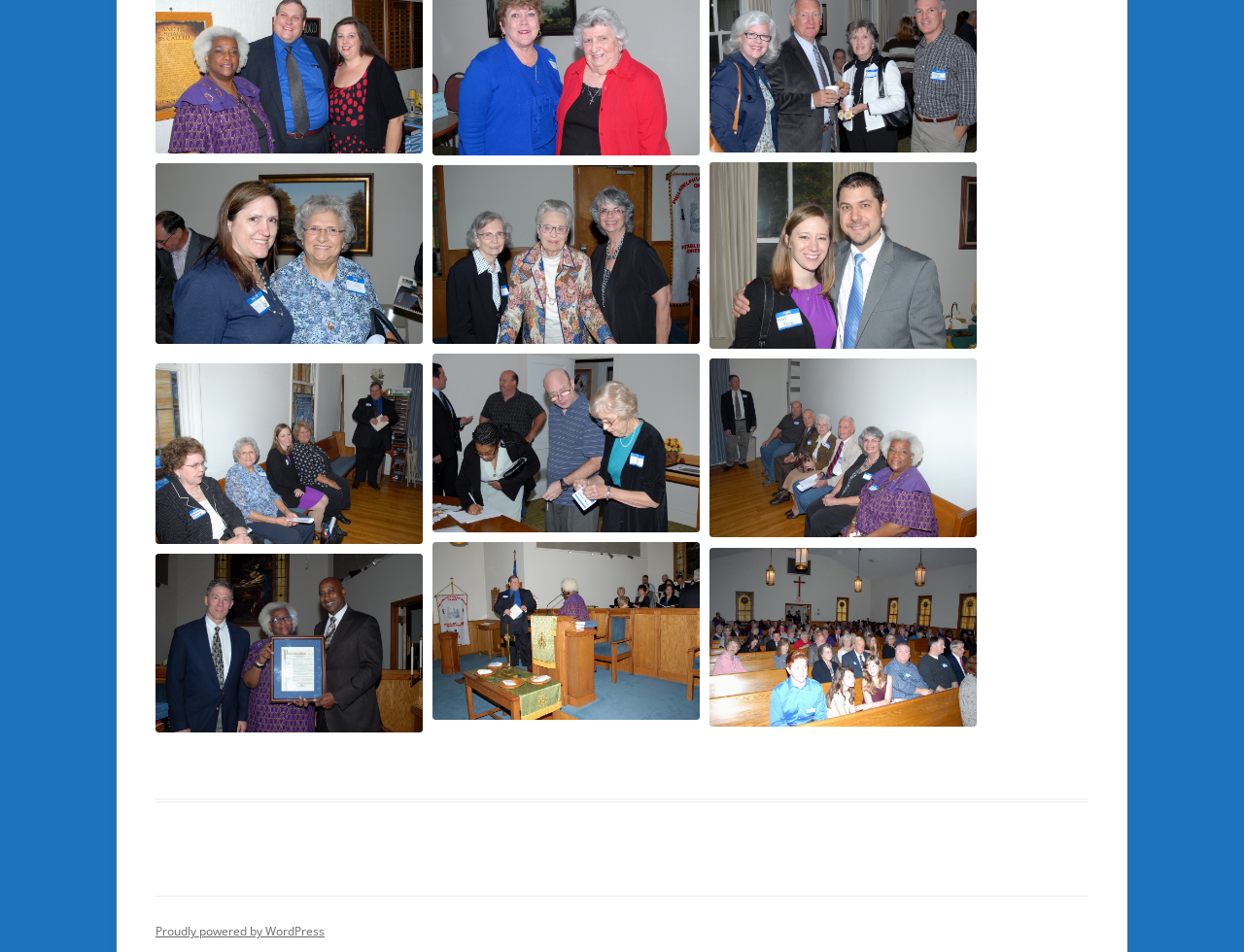Can you look at the image and give a comprehensive answer to the question:
What is the name of the first person mentioned?

I looked at the first generic element, which contains a link and an image, and found the text 'Chris & Mallory Banke'.